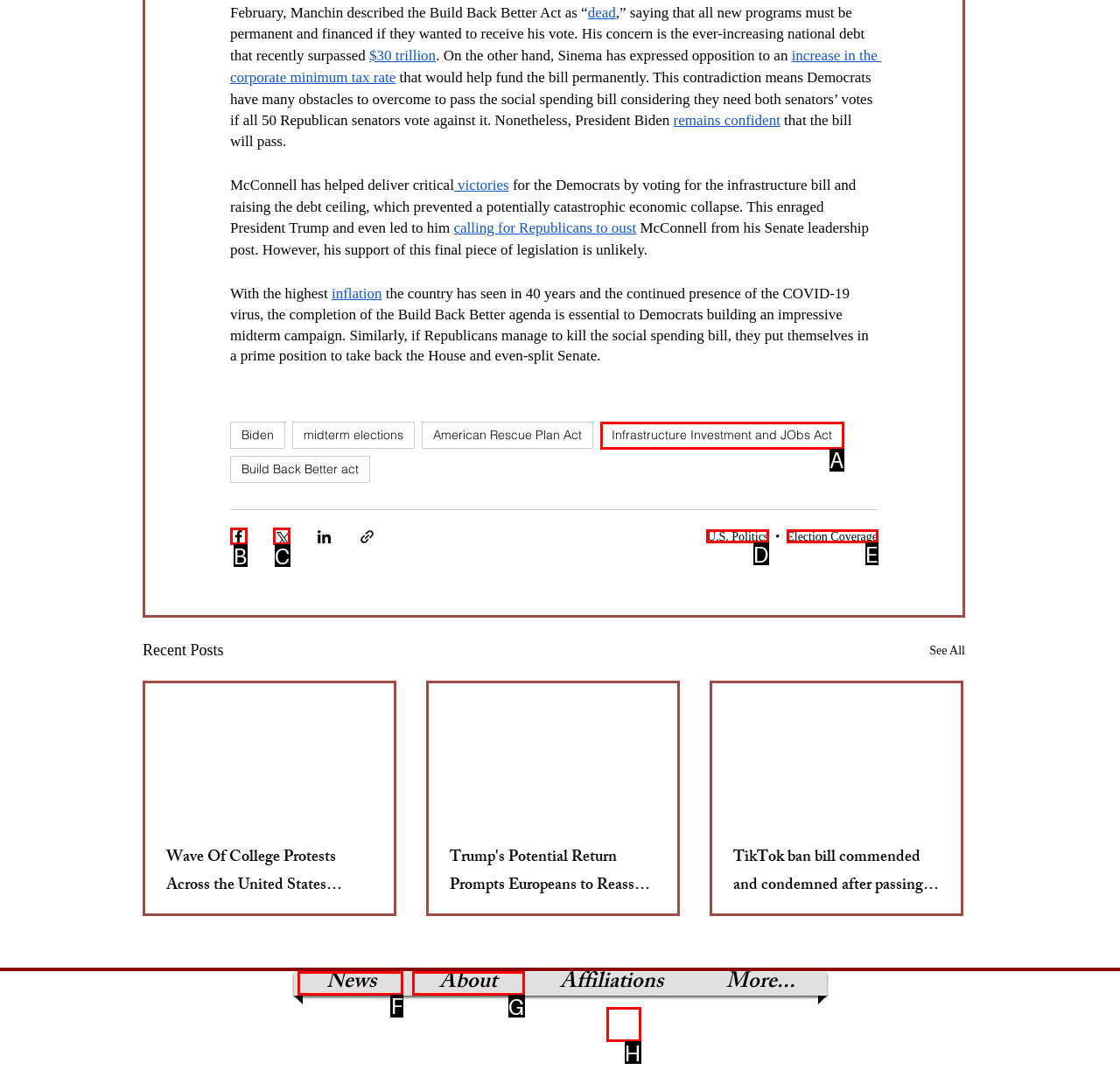Select the HTML element that should be clicked to accomplish the task: Go to the News page Reply with the corresponding letter of the option.

F